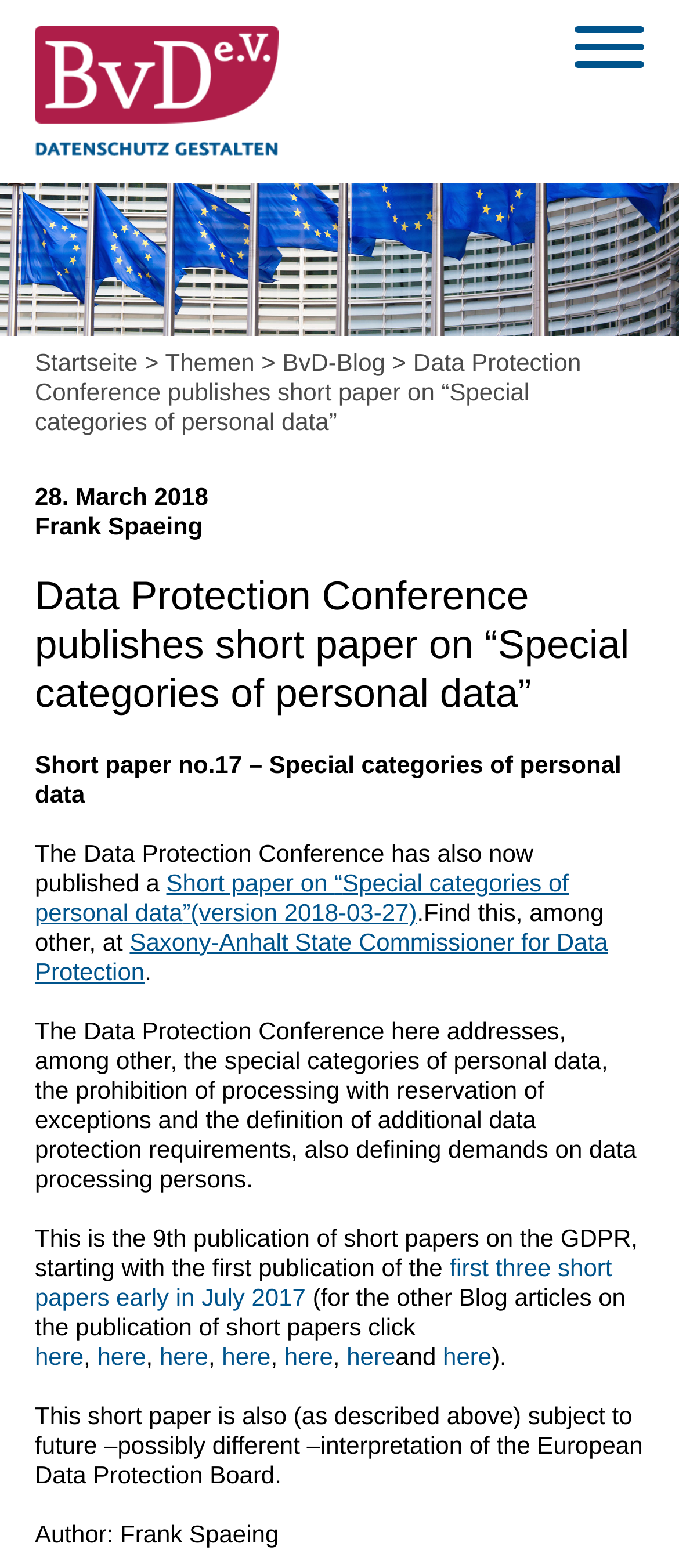Determine the bounding box coordinates of the target area to click to execute the following instruction: "Check the Saxony-Anhalt State Commissioner for Data Protection link."

[0.051, 0.592, 0.895, 0.628]